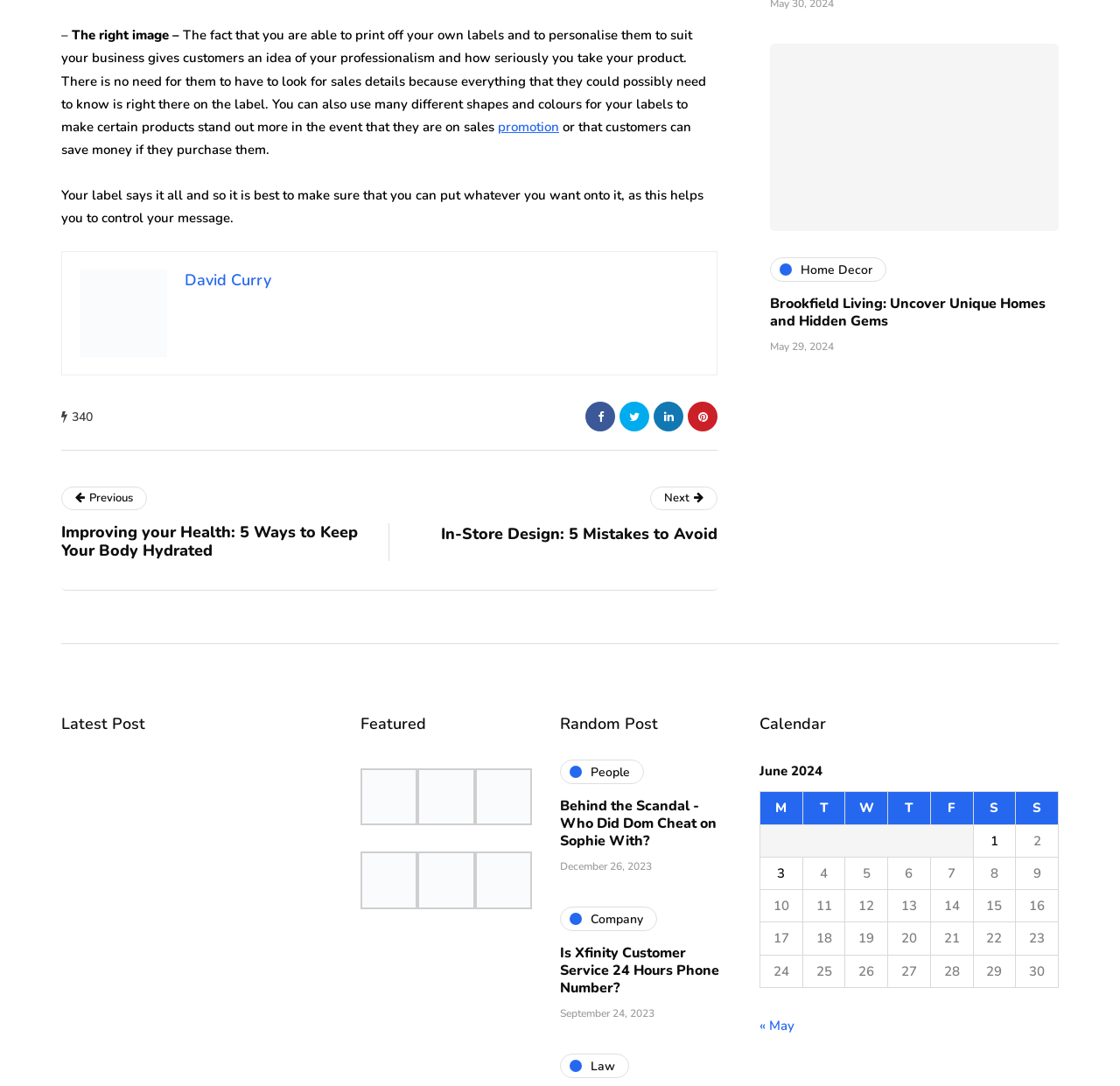What is the date of the article 'Behind the Scandal - Who Did Dom Cheat on Sophie With?'?
Identify the answer in the screenshot and reply with a single word or phrase.

December 26, 2023